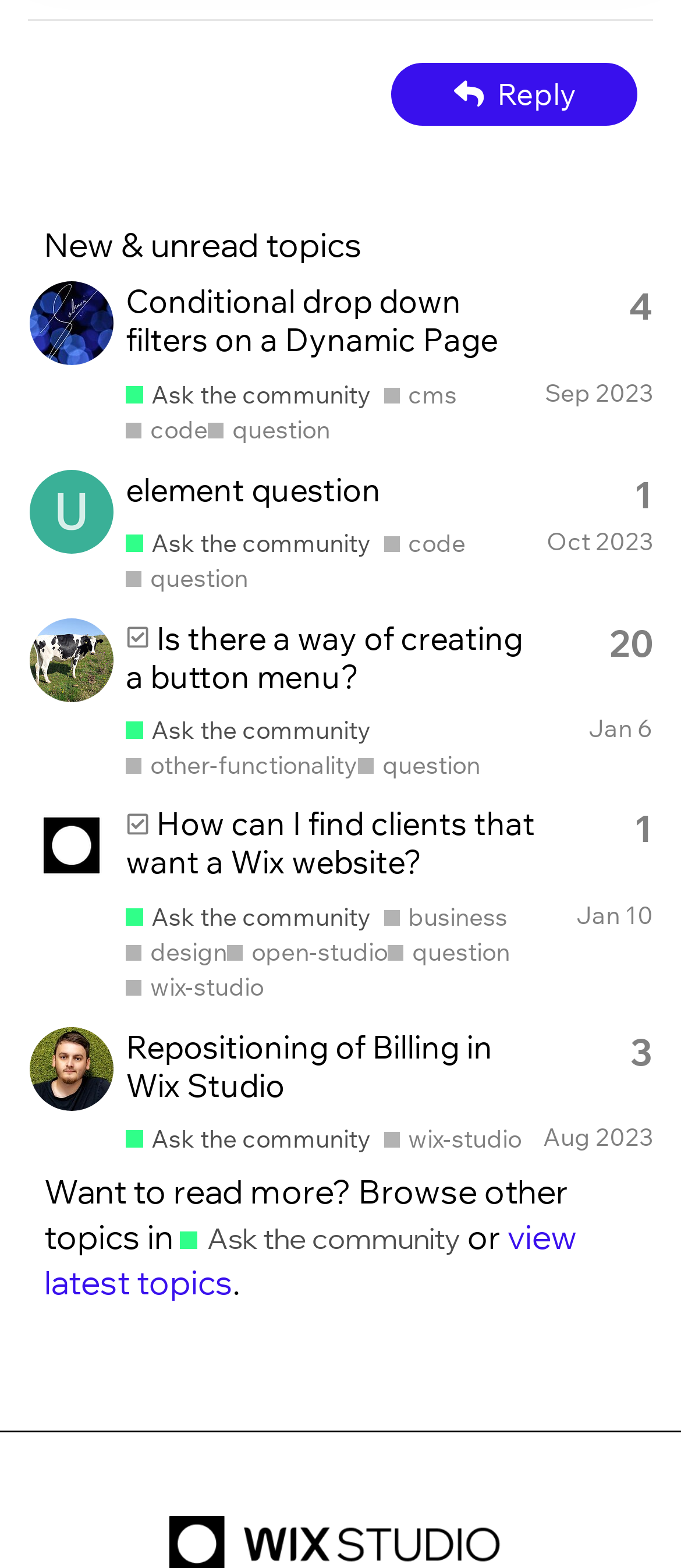How many replies does the second topic have?
Deliver a detailed and extensive answer to the question.

I found the number of replies for the second topic by looking at the generic element inside the second gridcell, which says 'This topic has 1 reply'.